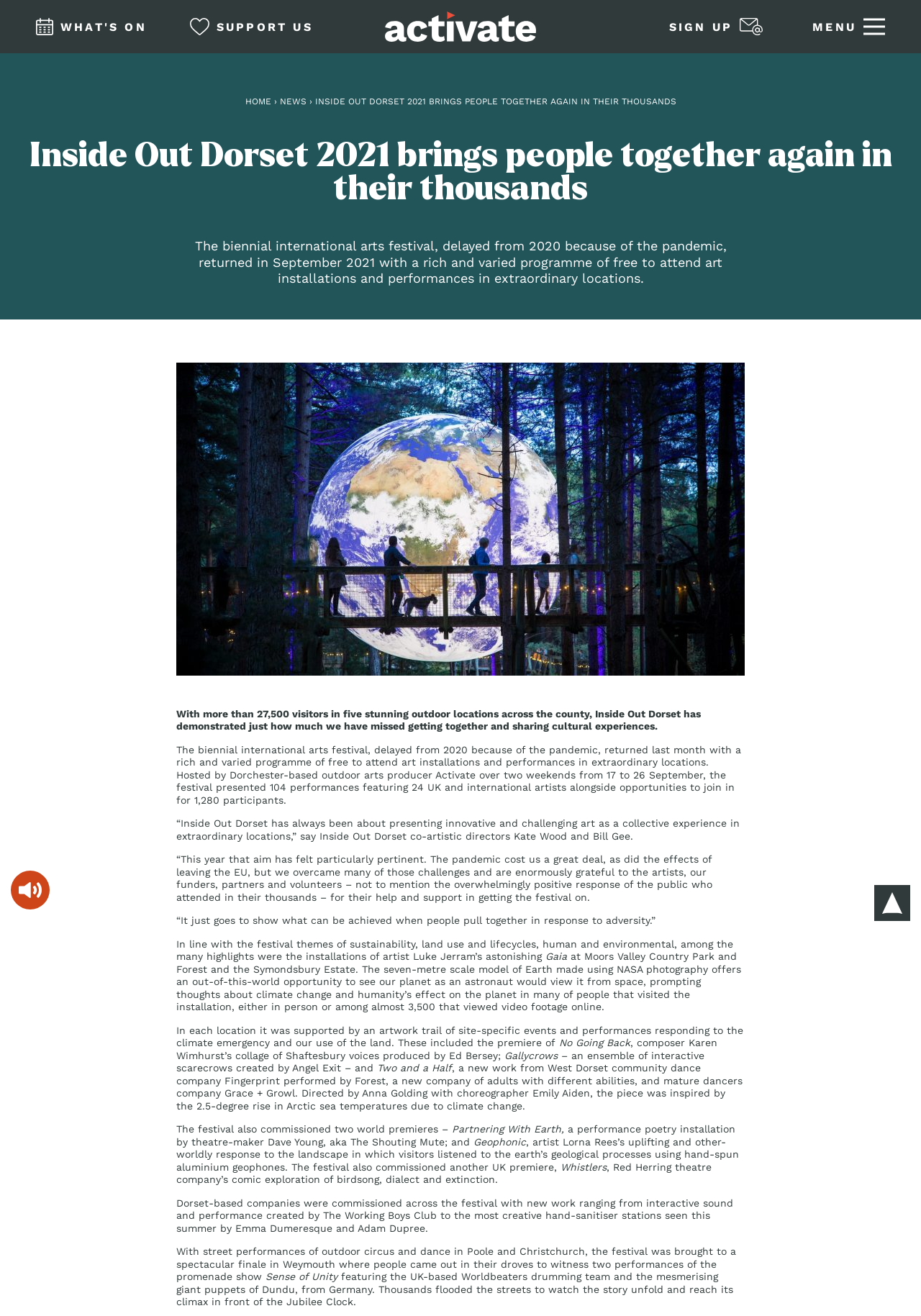Please locate the bounding box coordinates of the element that needs to be clicked to achieve the following instruction: "Click the 'MENU' link". The coordinates should be four float numbers between 0 and 1, i.e., [left, top, right, bottom].

[0.875, 0.008, 0.969, 0.033]